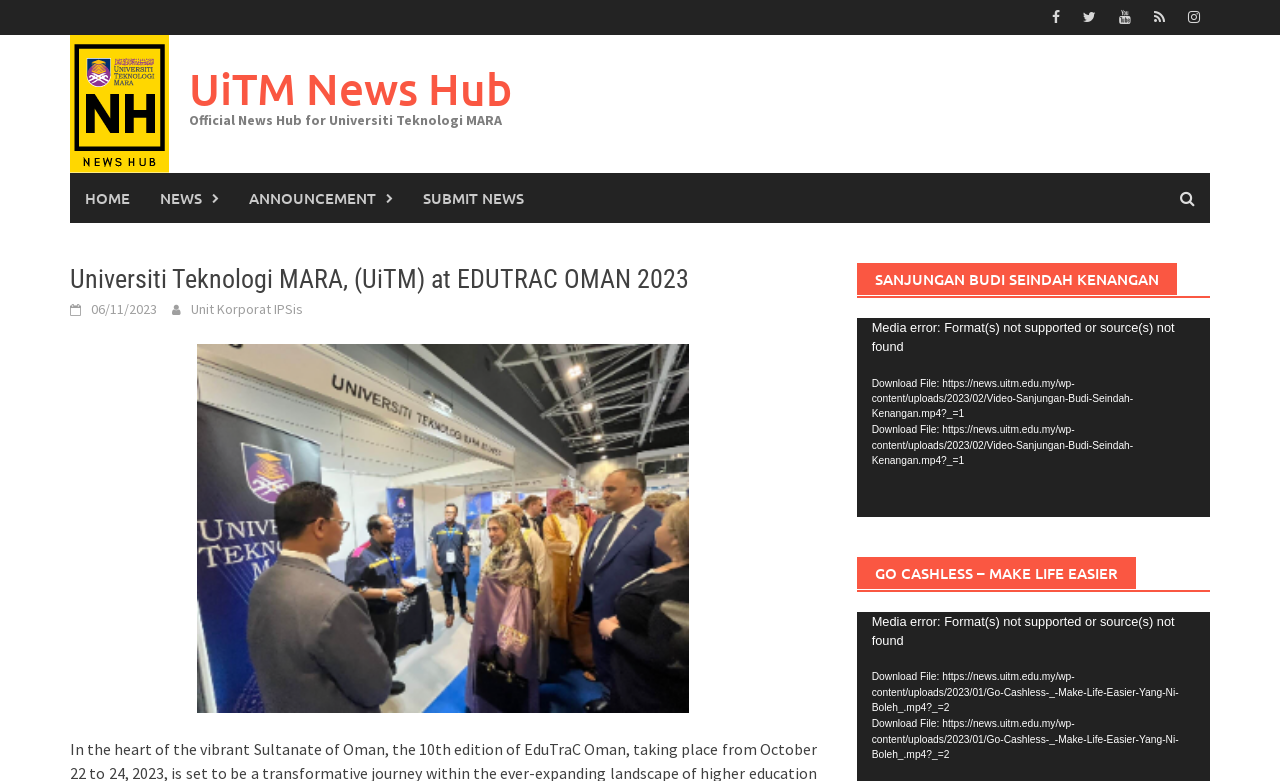What is the name of the university?
Please provide a single word or phrase answer based on the image.

Universiti Teknologi MARA